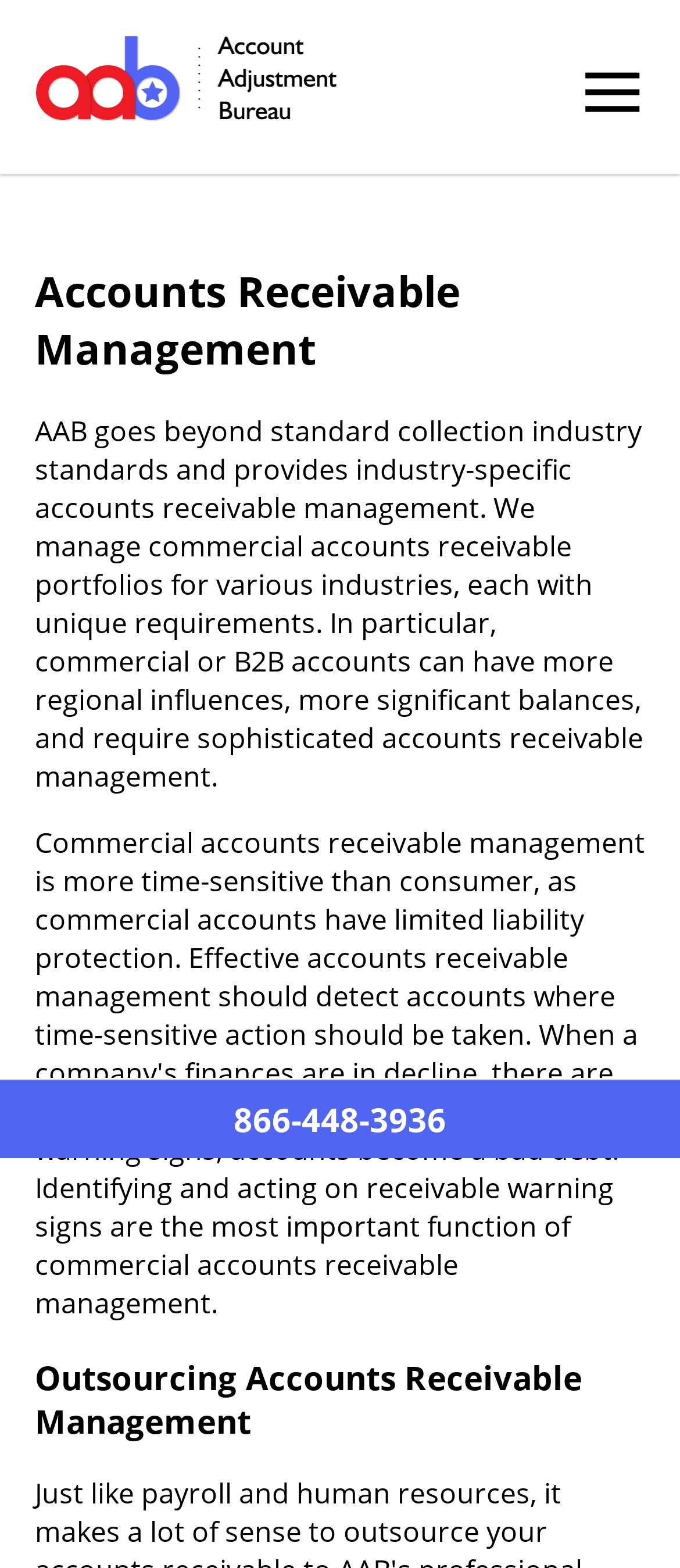What is the phone number at the bottom of the page?
Please provide a comprehensive and detailed answer to the question.

I found a link element at the bottom of the page with the text '866-448-3936', which is likely a phone number.